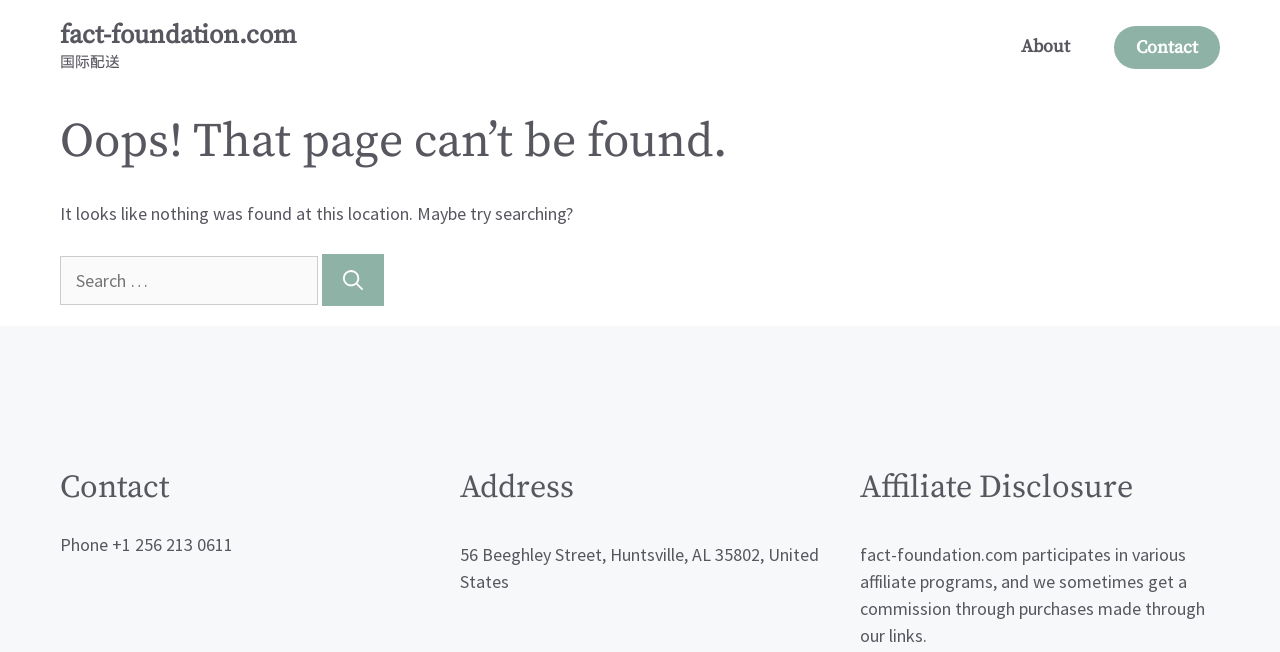Based on the element description: "ACEJMC", identify the bounding box coordinates for this UI element. The coordinates must be four float numbers between 0 and 1, listed as [left, top, right, bottom].

None